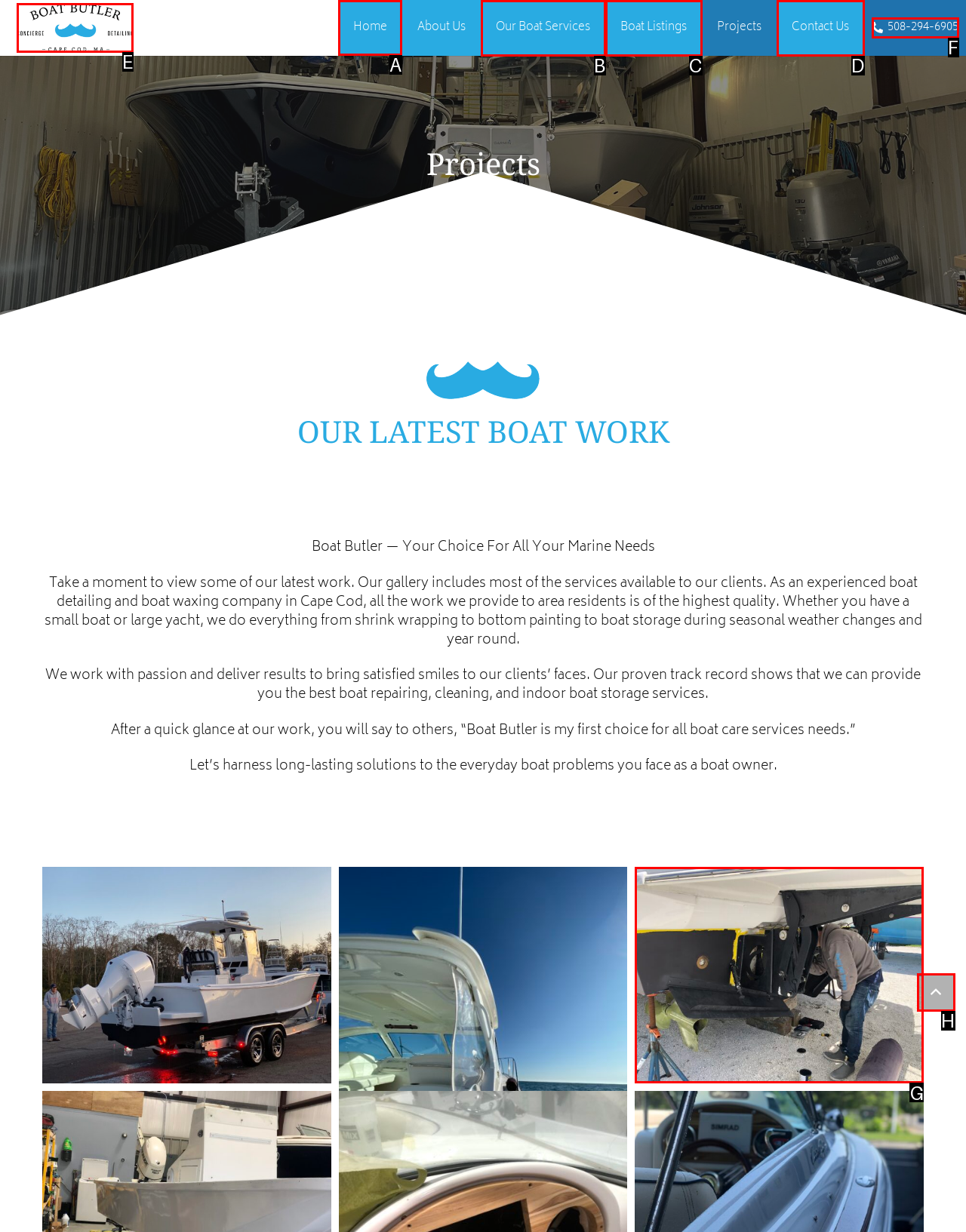Select the letter of the option that should be clicked to achieve the specified task: Click the 'Home' link. Respond with just the letter.

A